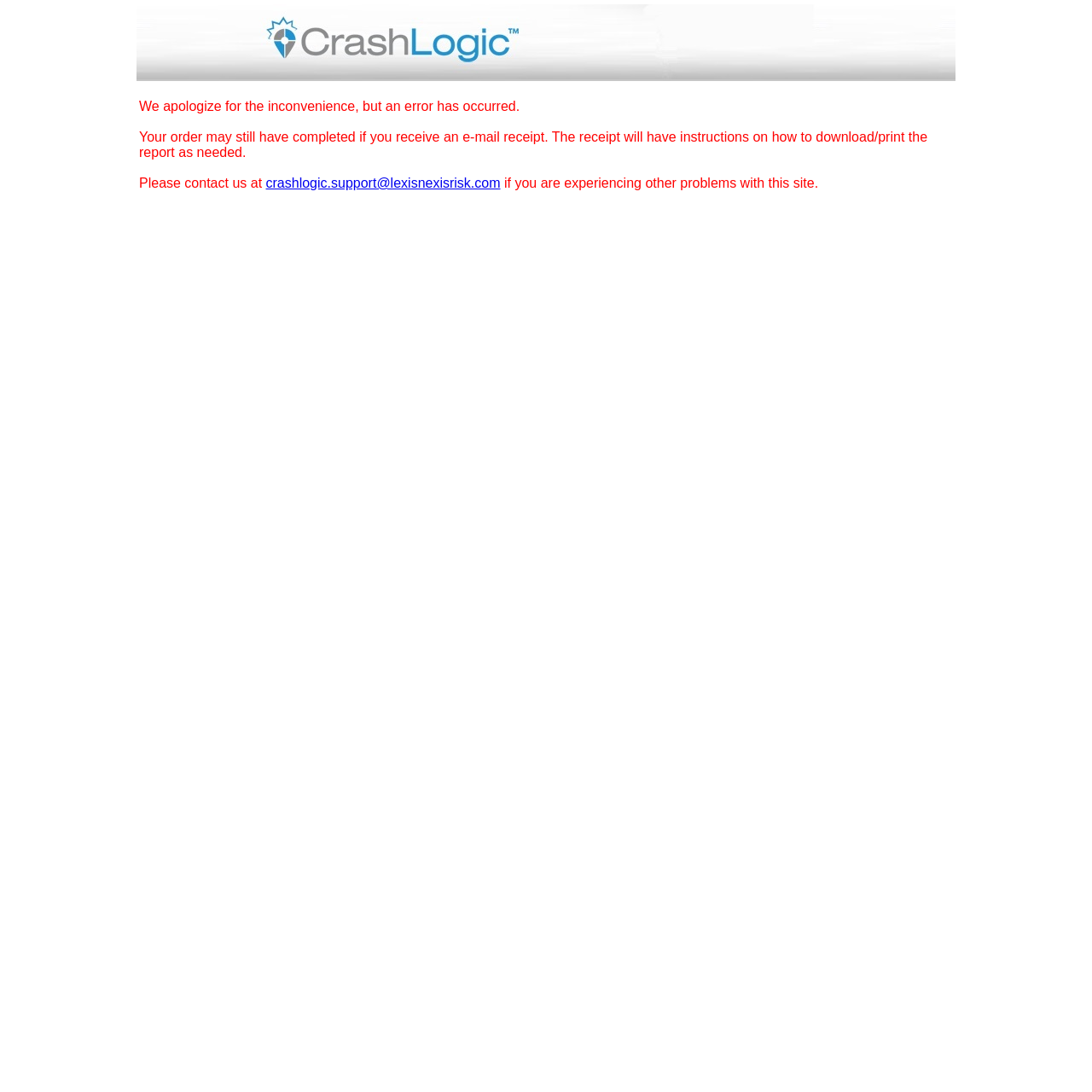What is the contact email for support?
Utilize the image to construct a detailed and well-explained answer.

The contact email for support is provided in the error message, which is crashlogic.support@lexisnexisrisk.com, in case the user is experiencing other problems with the site.